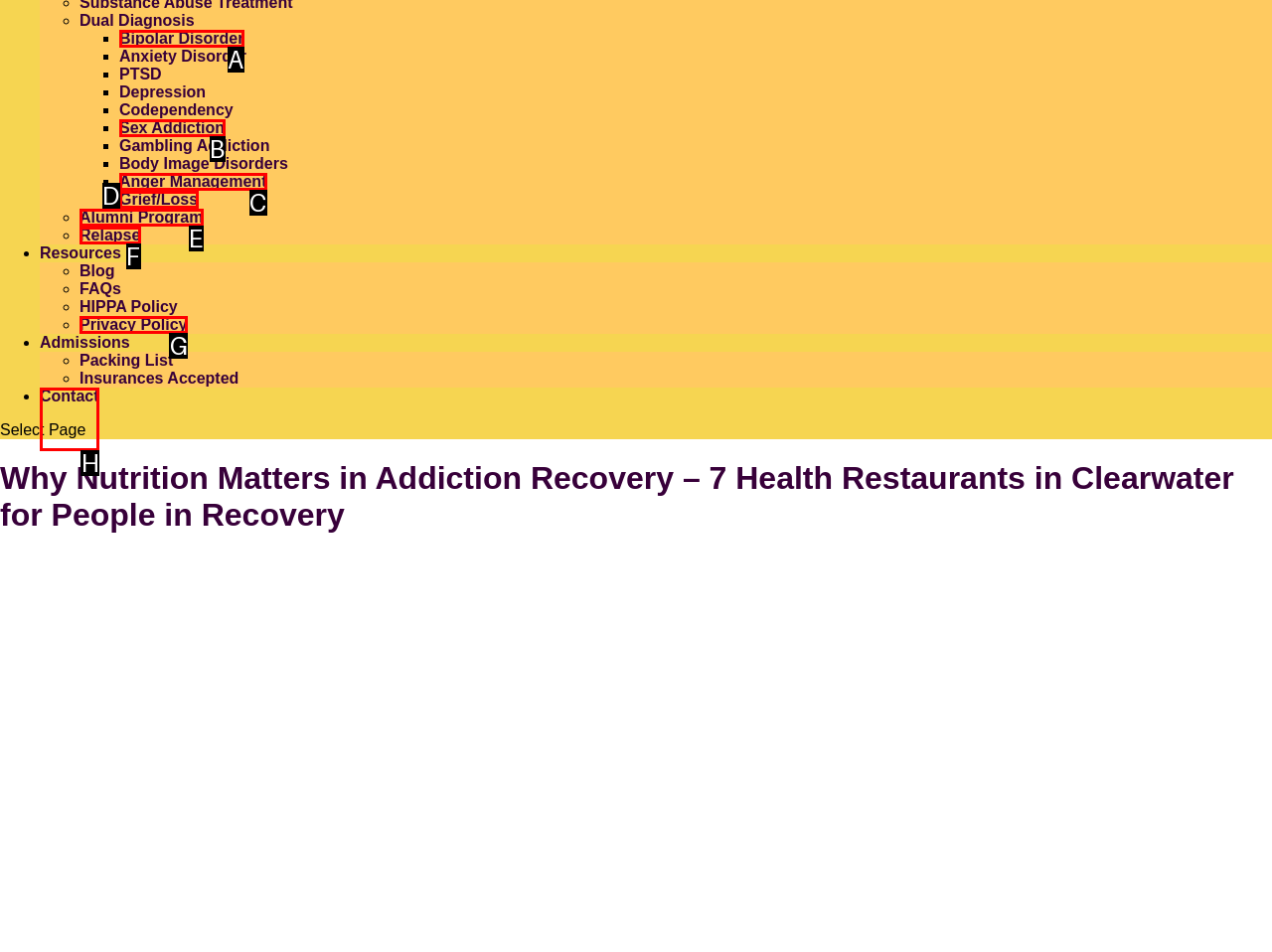Find the option that best fits the description: Privacy Policy. Answer with the letter of the option.

G